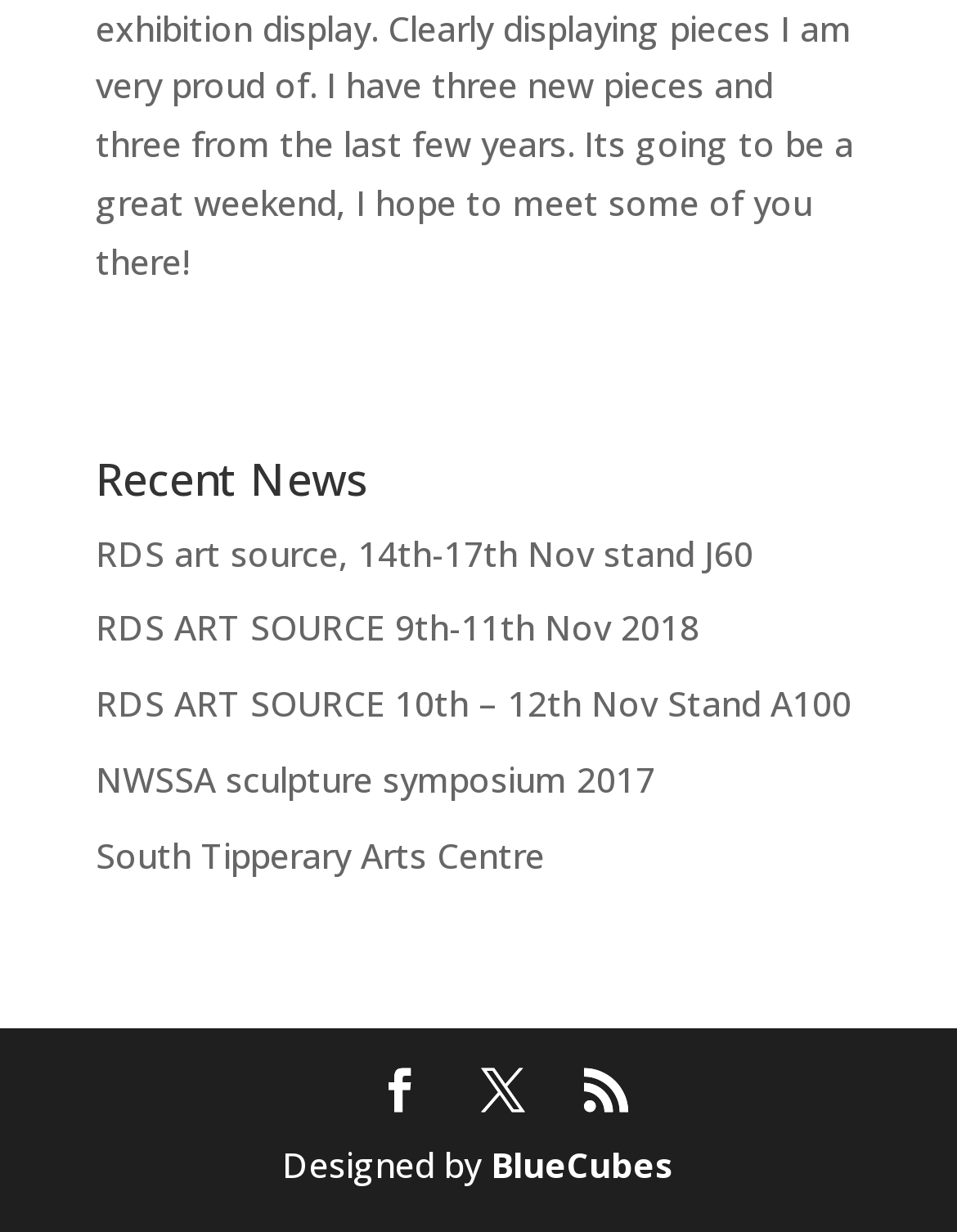Examine the image and give a thorough answer to the following question:
What is the purpose of the icons at the bottom of the webpage?

The icons at the bottom of the webpage, represented by '', '', and '', are likely social media links, allowing users to connect with the webpage's owner or creator on various social media platforms.